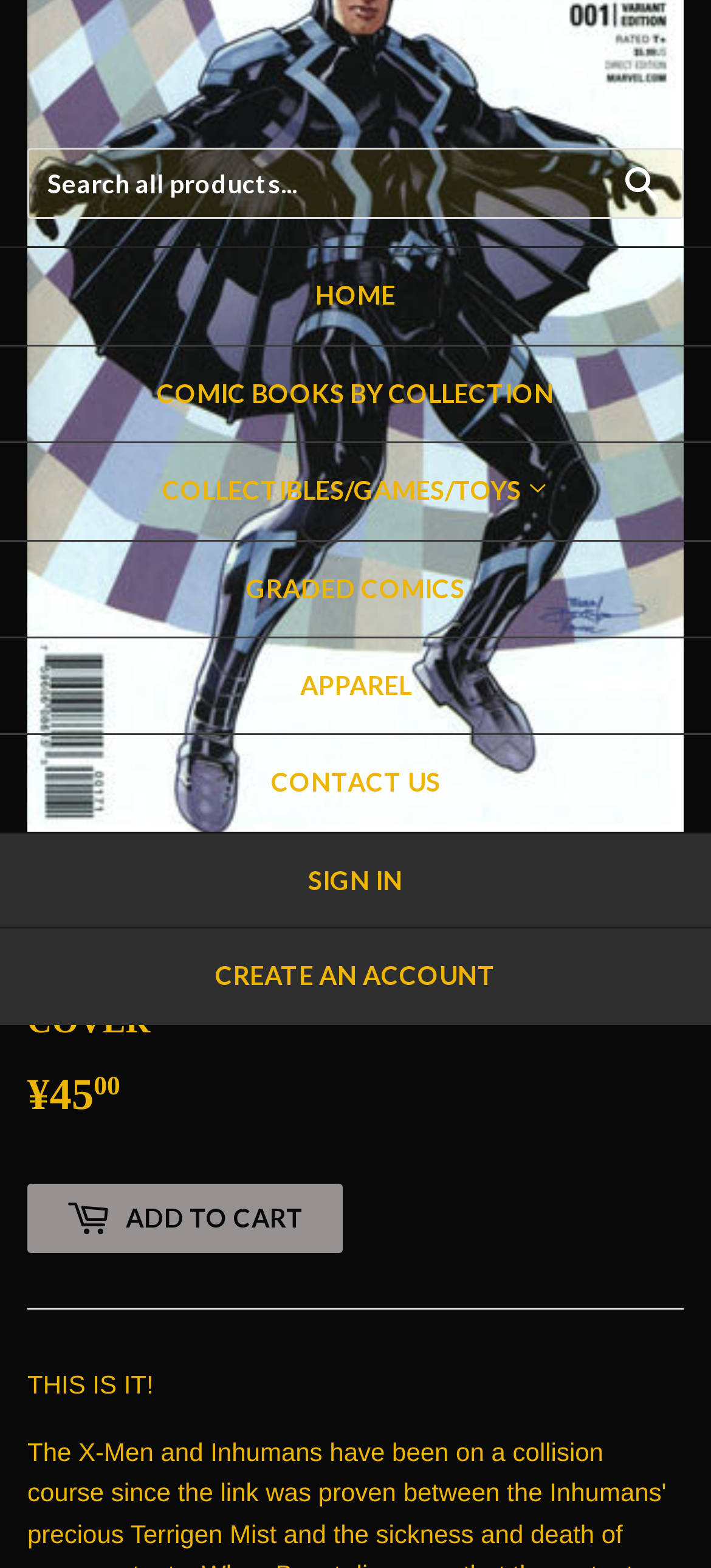How many links are there in the top navigation menu?
Examine the image and provide an in-depth answer to the question.

I counted the number of link elements in the top navigation menu and found 8 links: 'HOME', 'COMIC BOOKS BY COLLECTION', 'COLLECTIBLES/GAMES/TOYS', 'GRADED COMICS', 'APPAREL', 'CONTACT US', 'SIGN IN', and 'CREATE AN ACCOUNT'.